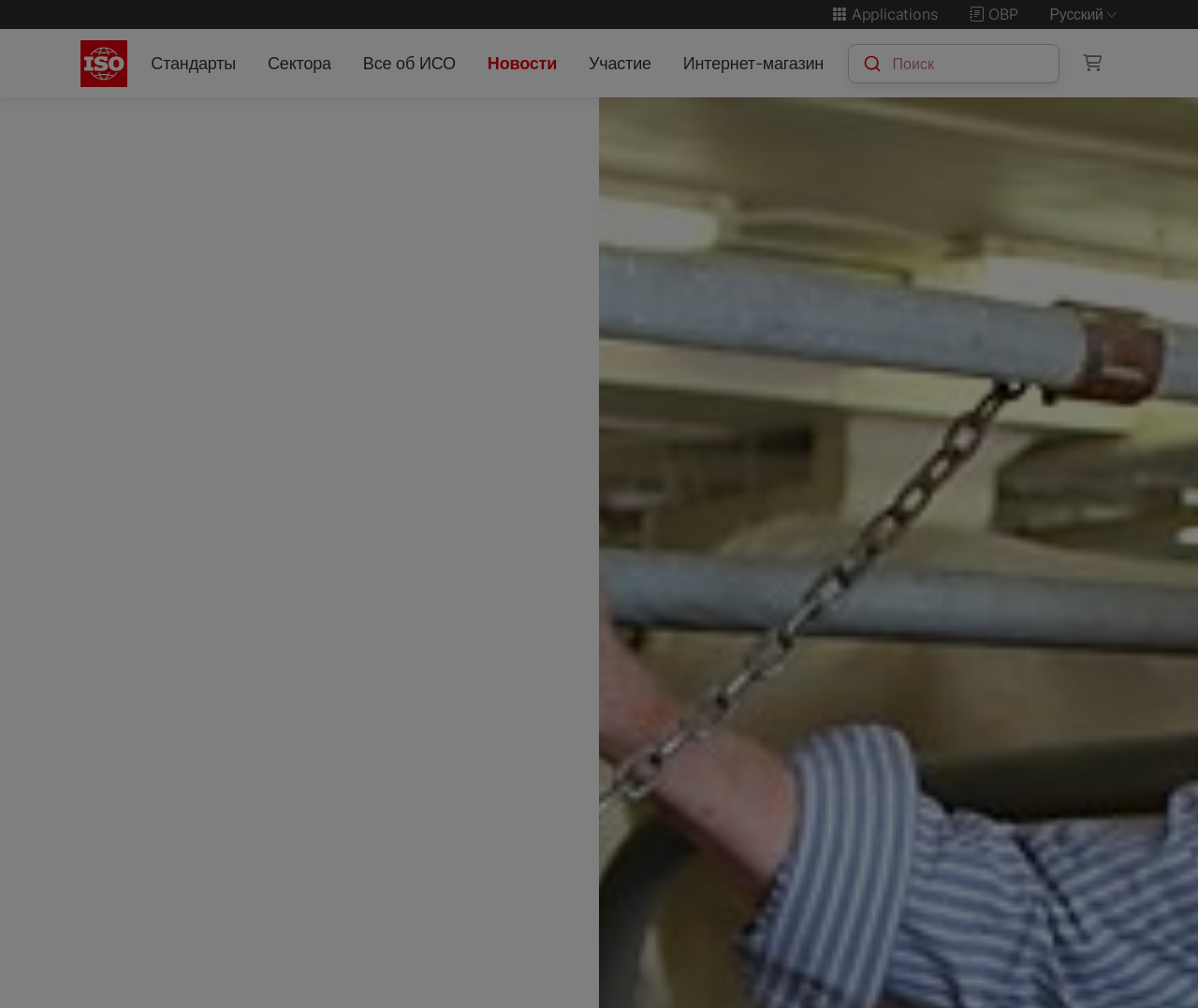Find the bounding box coordinates of the element I should click to carry out the following instruction: "Search for something".

[0.707, 0.043, 0.884, 0.082]